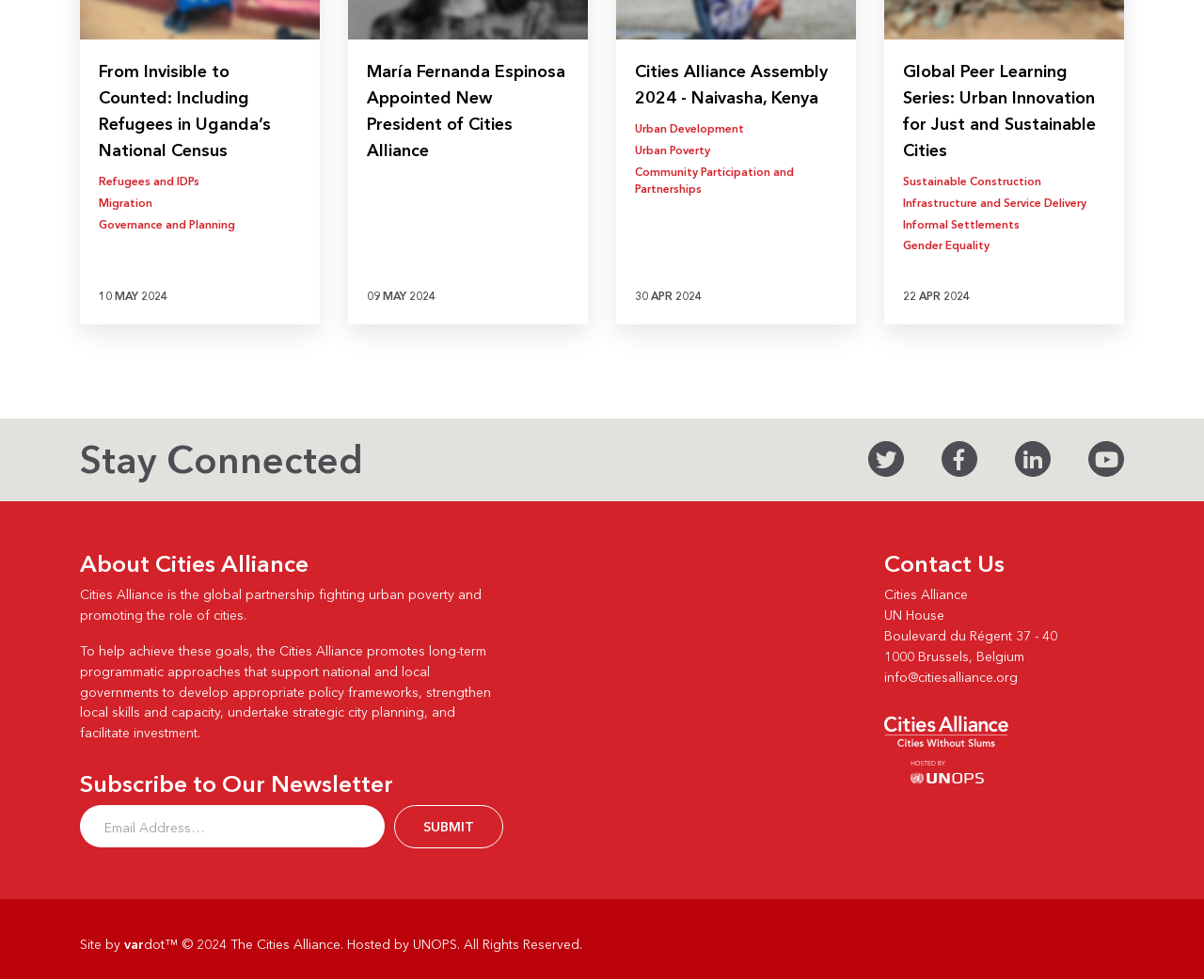Please determine the bounding box coordinates for the UI element described here. Use the format (top-left x, top-left y, bottom-right x, bottom-right y) with values bounded between 0 and 1: info@citiesalliance.org

[0.734, 0.682, 0.845, 0.699]